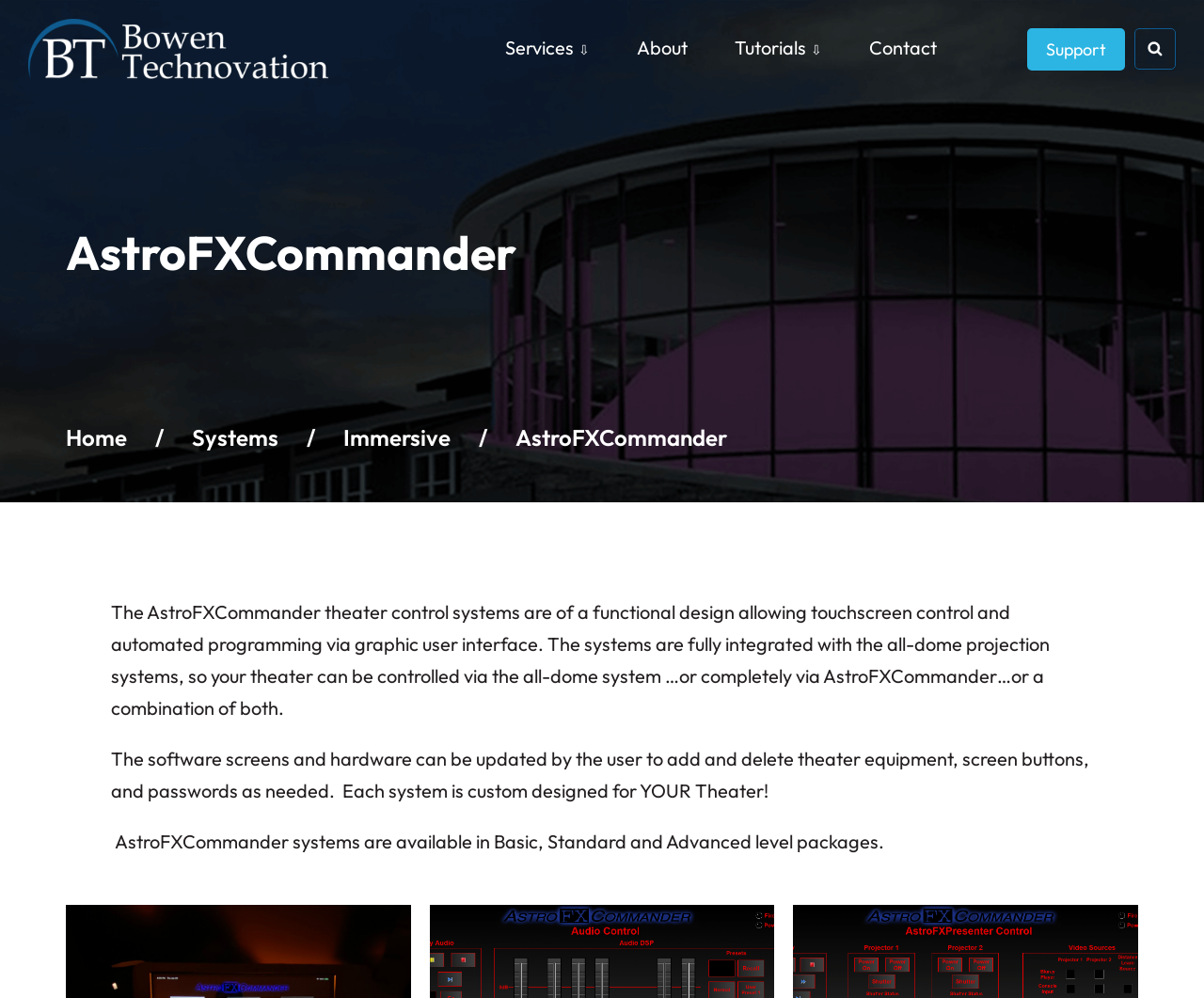Kindly determine the bounding box coordinates for the clickable area to achieve the given instruction: "Click on Services".

[0.419, 0.036, 0.489, 0.059]